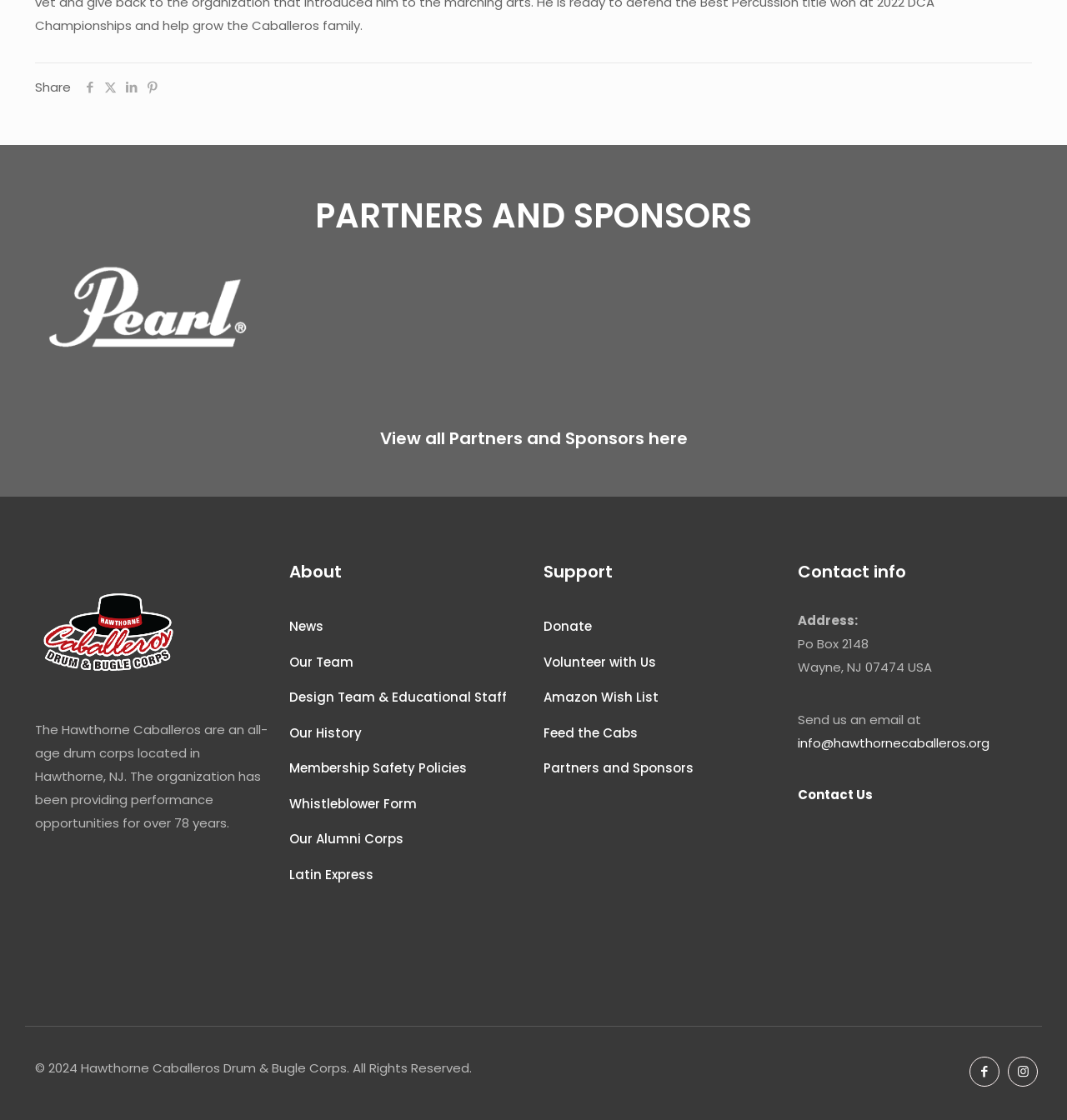Where is the drum corps located?
Using the image as a reference, give a one-word or short phrase answer.

Hawthorne, NJ